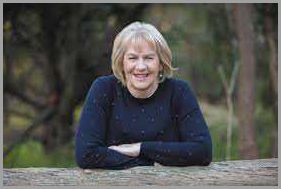Please study the image and answer the question comprehensively:
What is the setting of the image?

The caption describes the background of the image as a natural setting, which enhances the connection to Heather Morris's themes and reflects the warmth and resilience found in her writing.